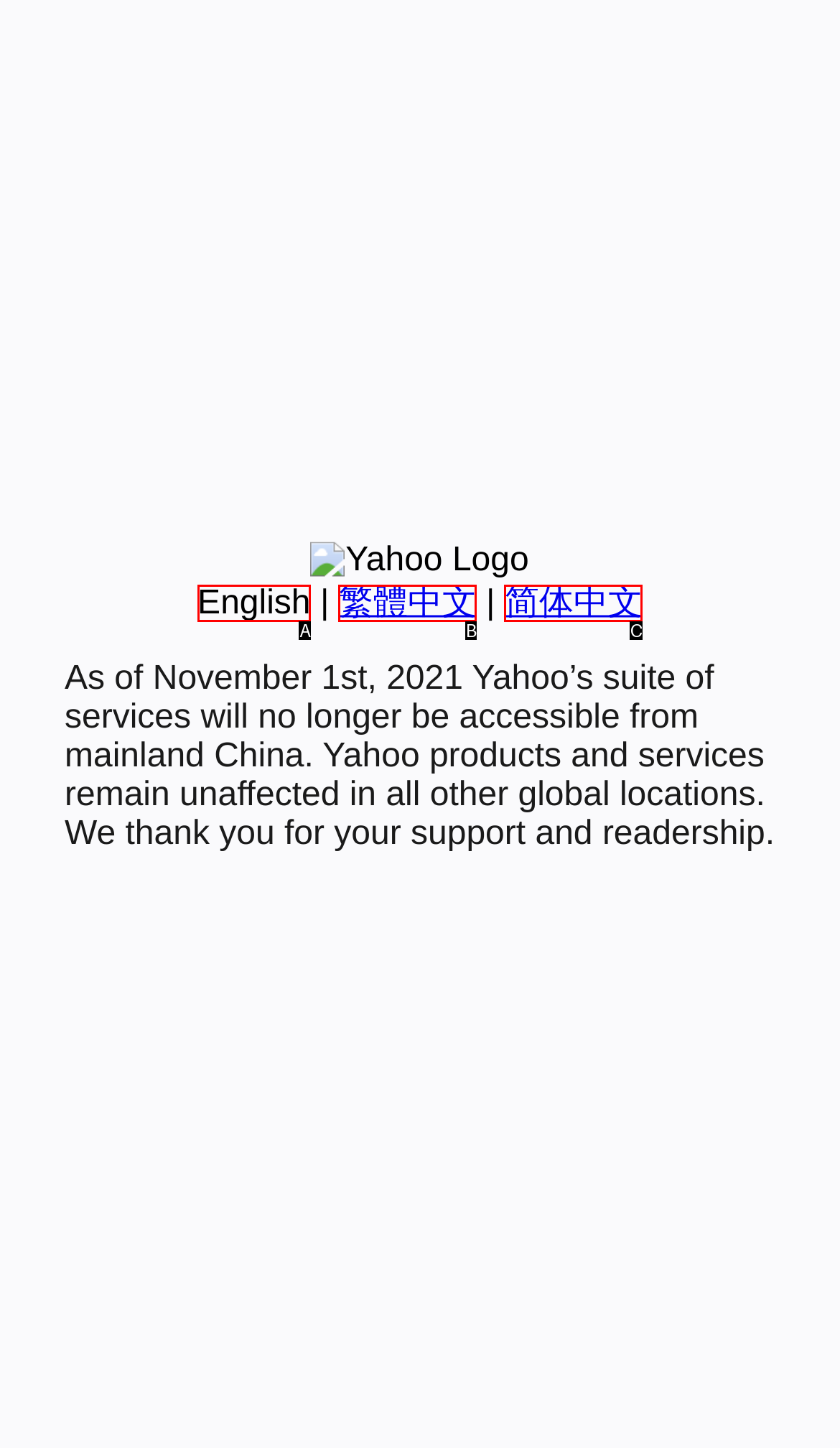Looking at the description: XML Sitemap, identify which option is the best match and respond directly with the letter of that option.

None